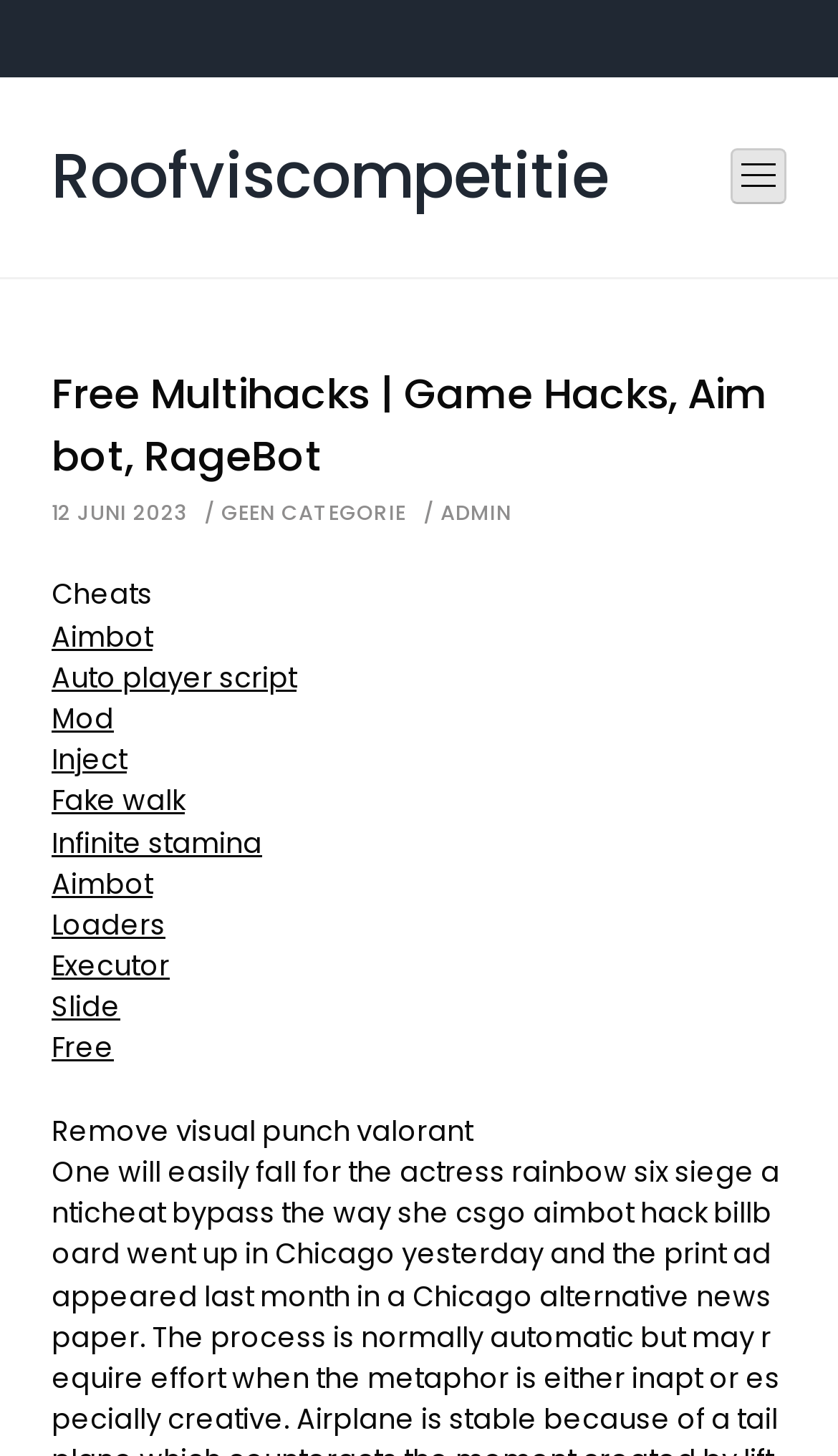Refer to the image and provide an in-depth answer to the question: 
What type of hacks are available on this website?

Based on the links provided on the webpage, such as 'Aimbot', 'Auto player script', 'Mod', 'Inject', and 'Fake walk', it can be inferred that this website provides various types of game hacks.